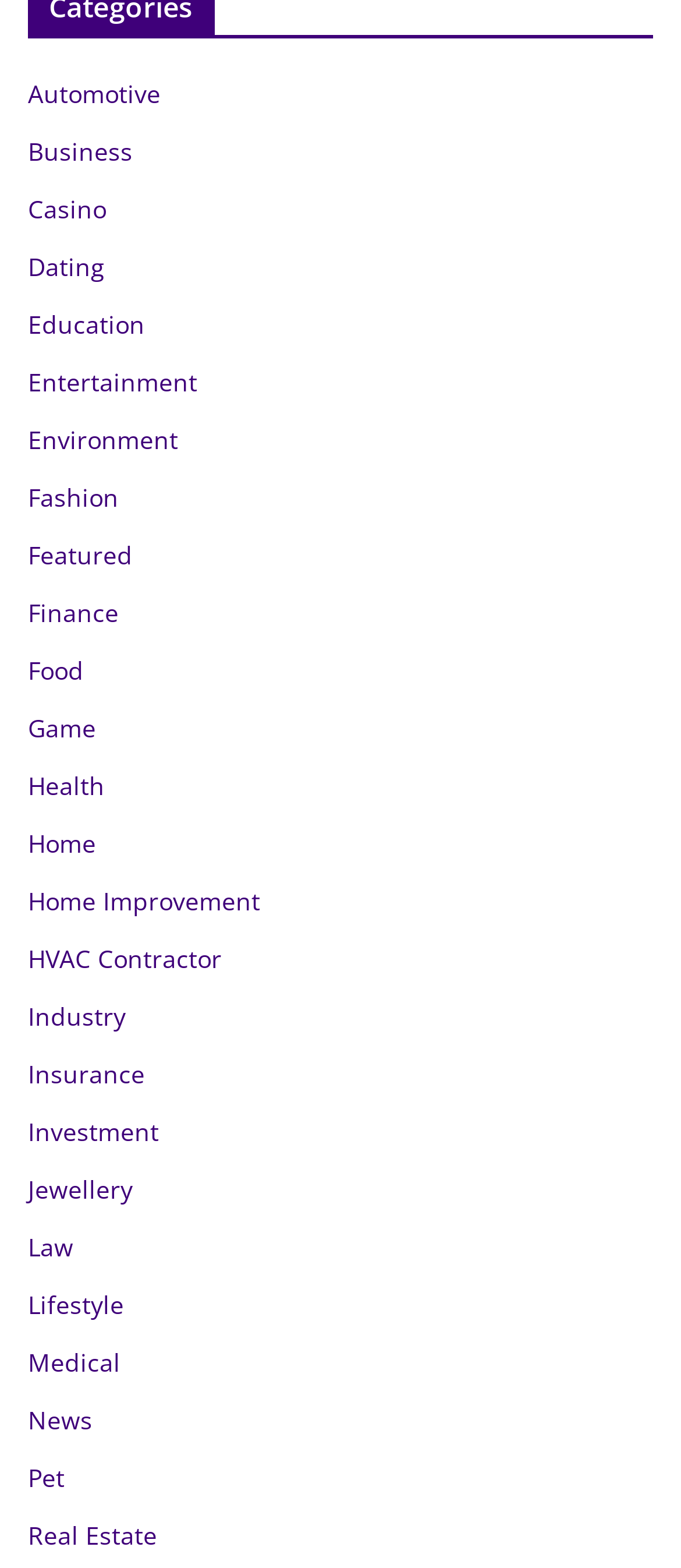What is the first category listed?
Based on the image content, provide your answer in one word or a short phrase.

Automotive